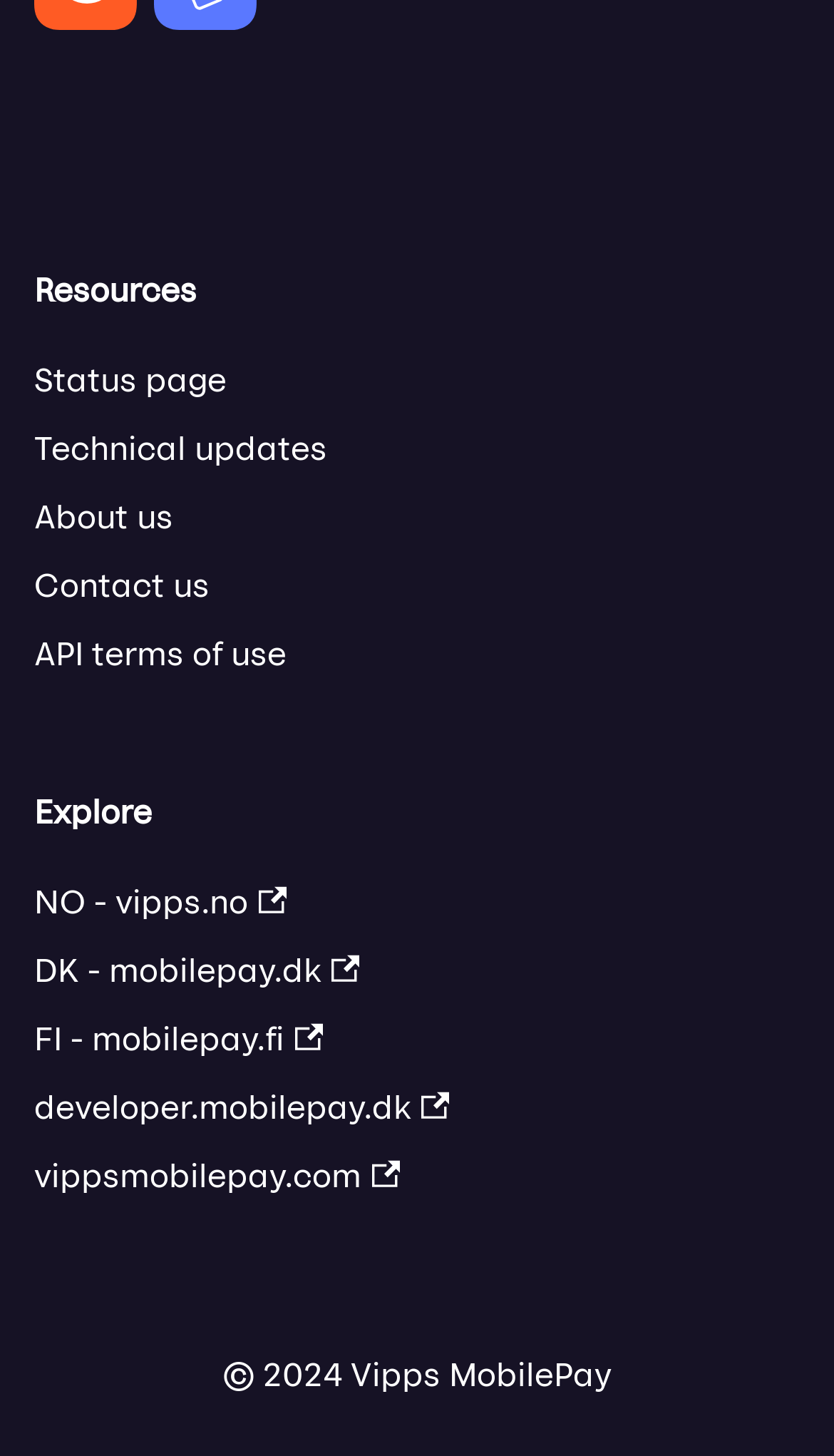What is the second section header?
Look at the image and answer the question with a single word or phrase.

Explore